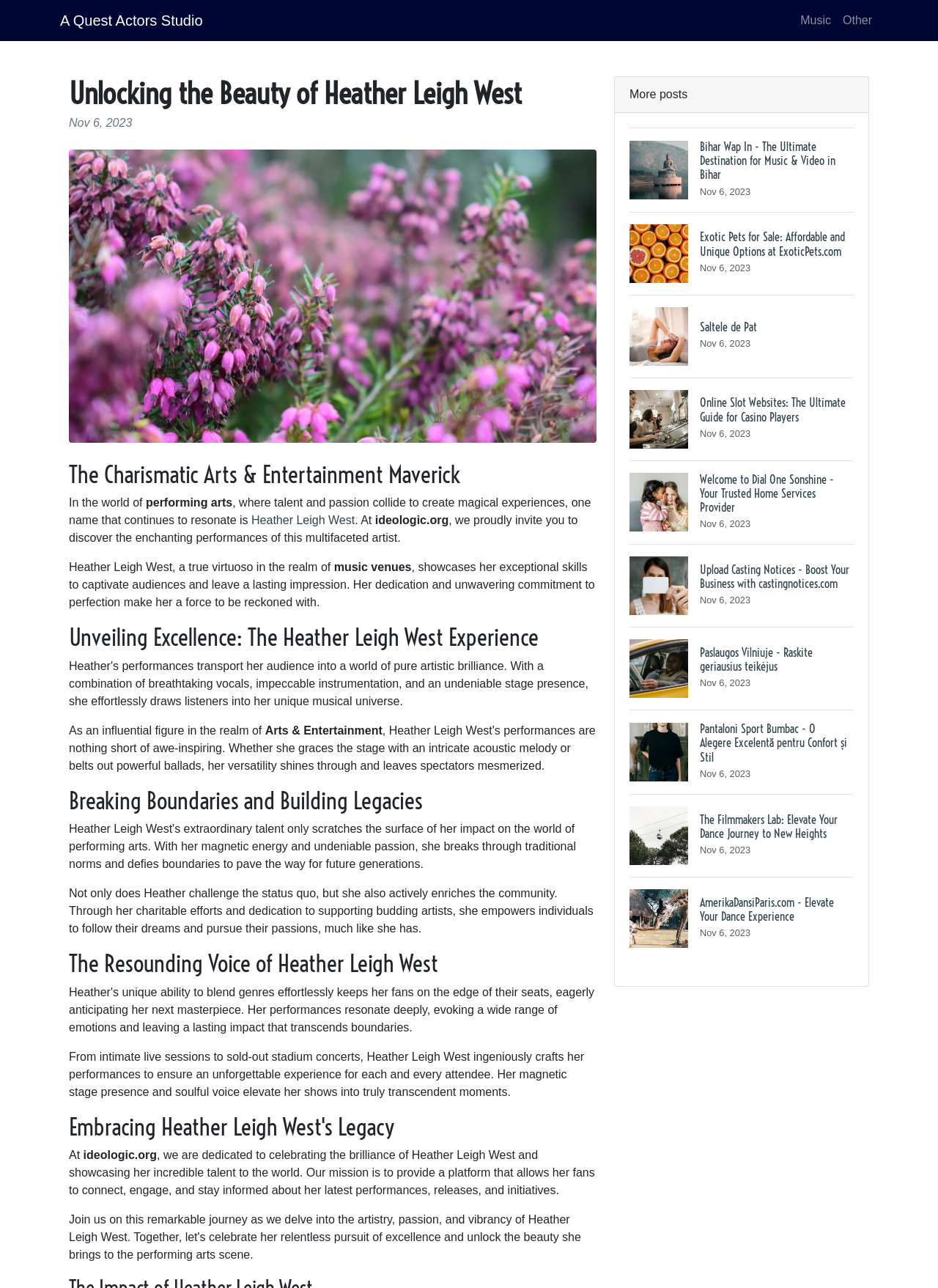Indicate the bounding box coordinates of the element that needs to be clicked to satisfy the following instruction: "Visit Bihar Wap In". The coordinates should be four float numbers between 0 and 1, i.e., [left, top, right, bottom].

[0.671, 0.099, 0.91, 0.164]